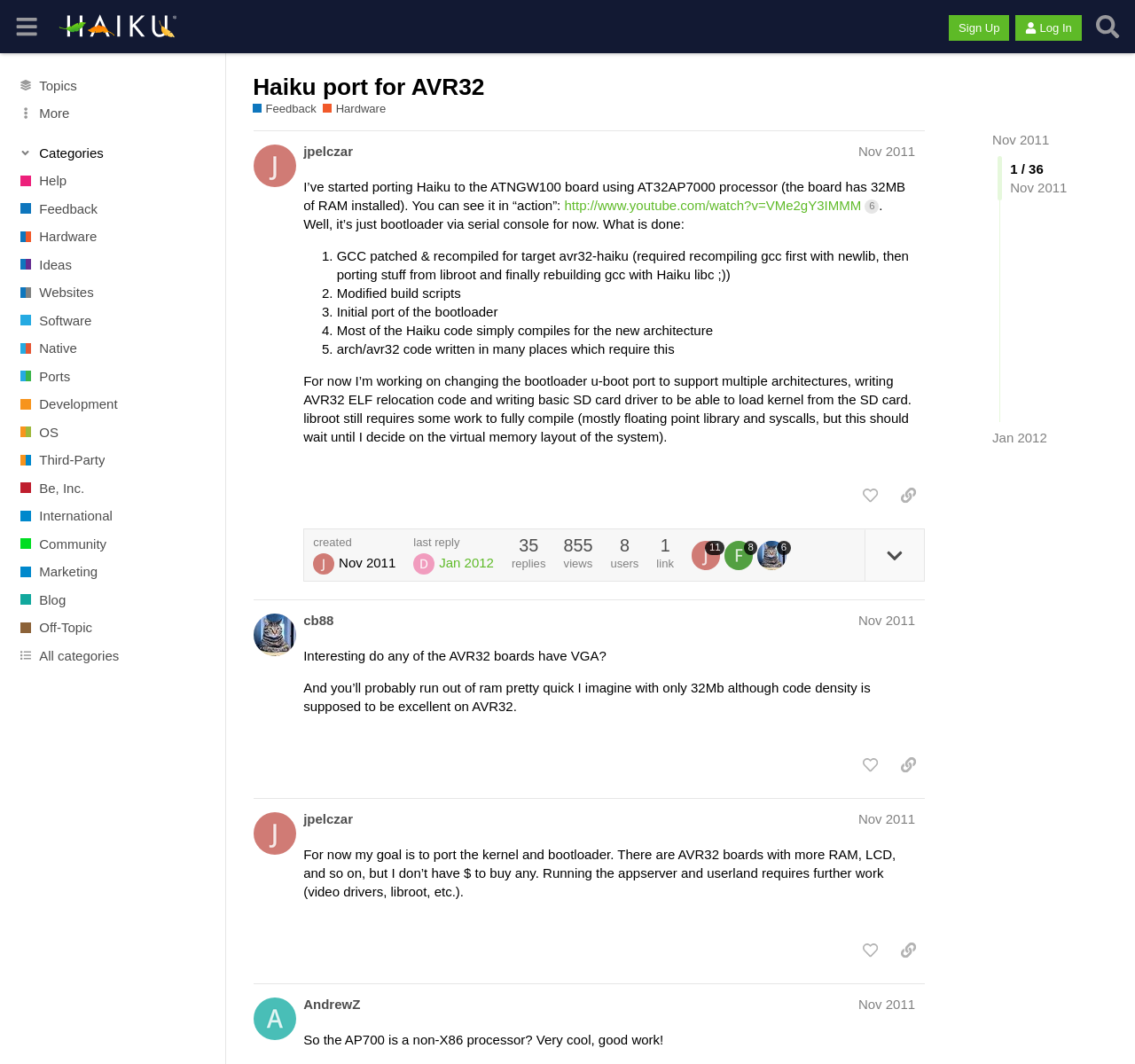Determine the bounding box for the UI element as described: "Haiku port for AVR32". The coordinates should be represented as four float numbers between 0 and 1, formatted as [left, top, right, bottom].

[0.223, 0.069, 0.427, 0.094]